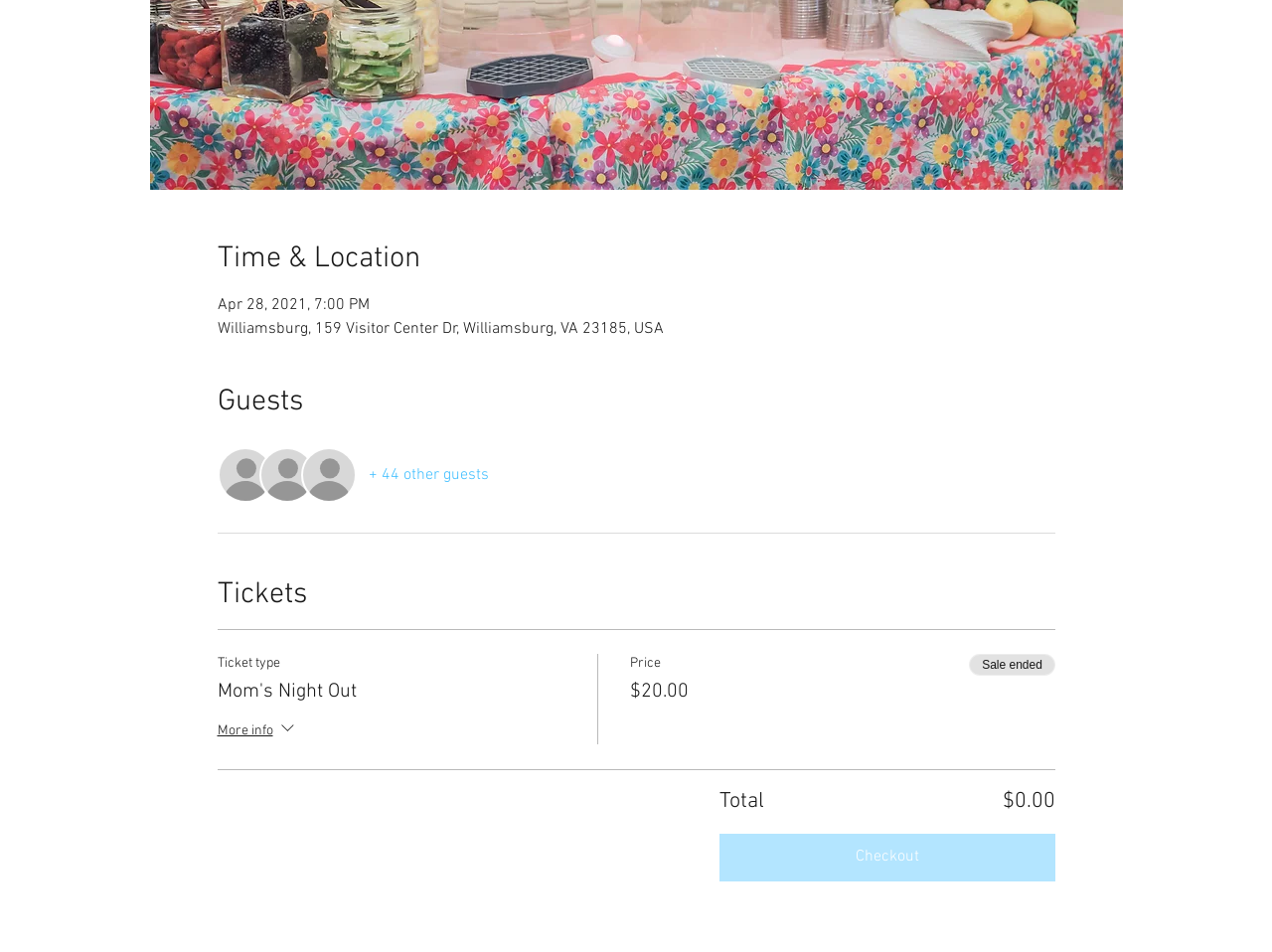How many guests are attending the event?
Please answer the question as detailed as possible based on the image.

I found the number of guests by looking at the 'Guests' section, where it says '+ 44 other guests'. This implies that there are at least 44 other guests attending the event.